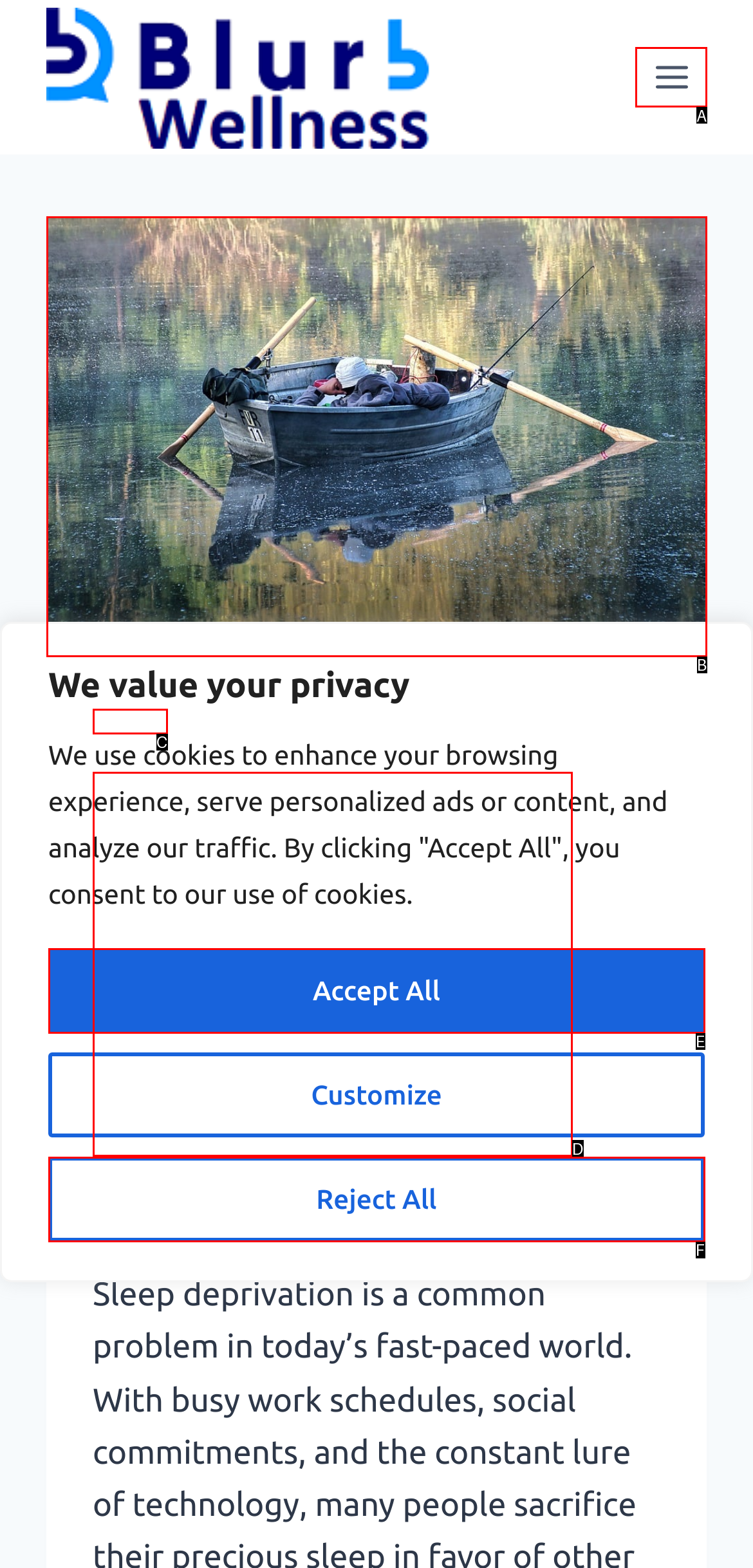Select the HTML element that corresponds to the description: Health. Answer with the letter of the matching option directly from the choices given.

None